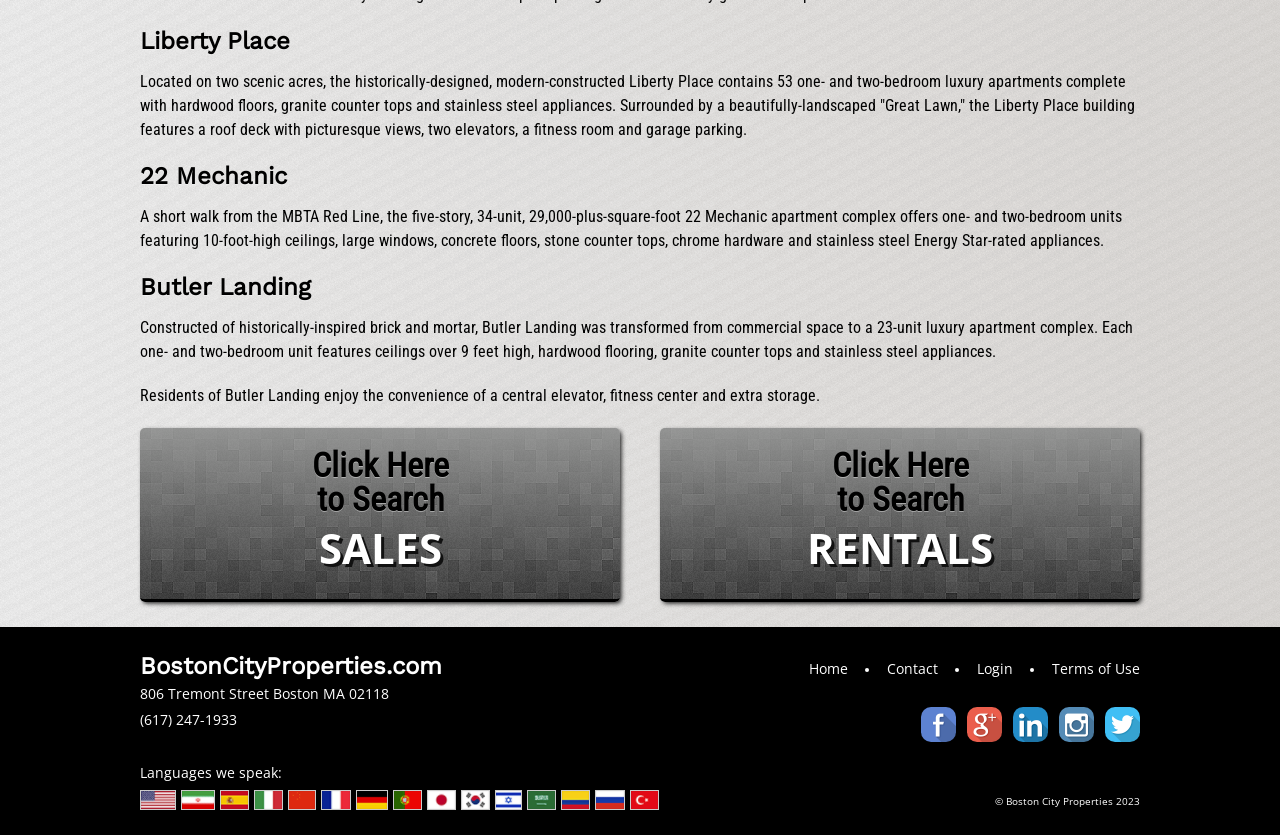Determine the bounding box for the UI element described here: "Click Here to Search rentals".

[0.516, 0.512, 0.891, 0.721]